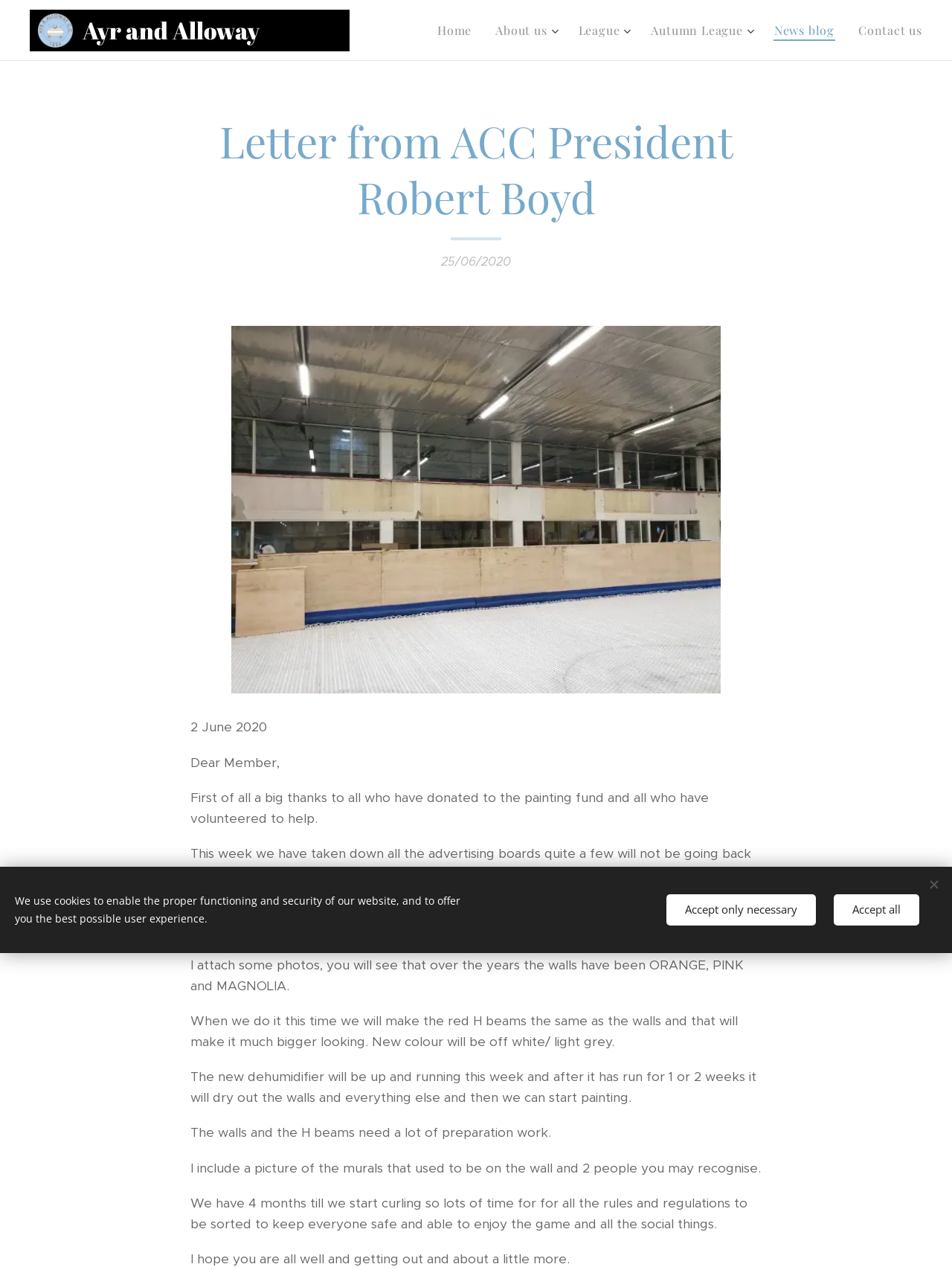Identify and provide the text content of the webpage's primary headline.

Letter from ACC President Robert Boyd